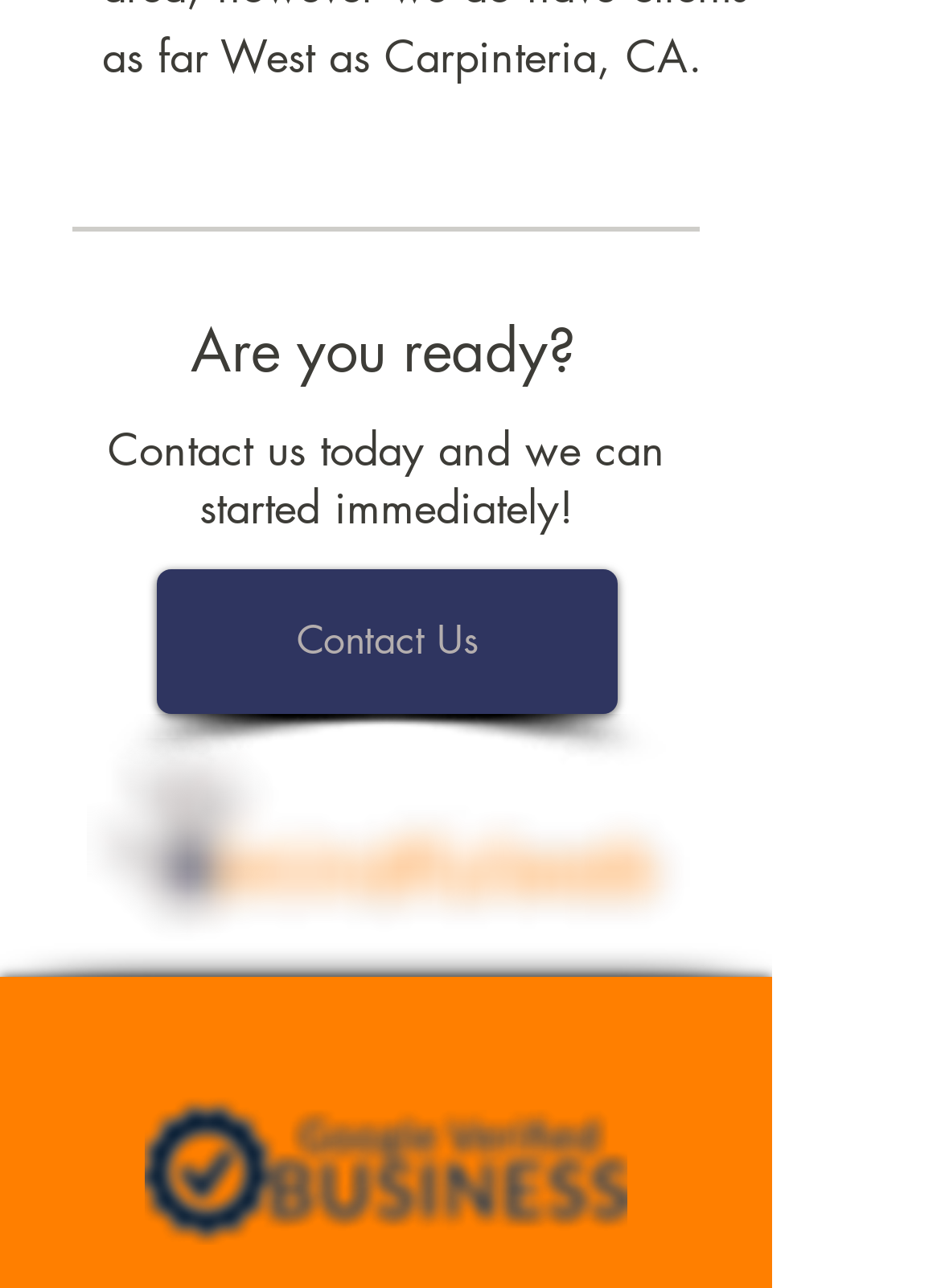Use a single word or phrase to respond to the question:
How many social media links are there?

2